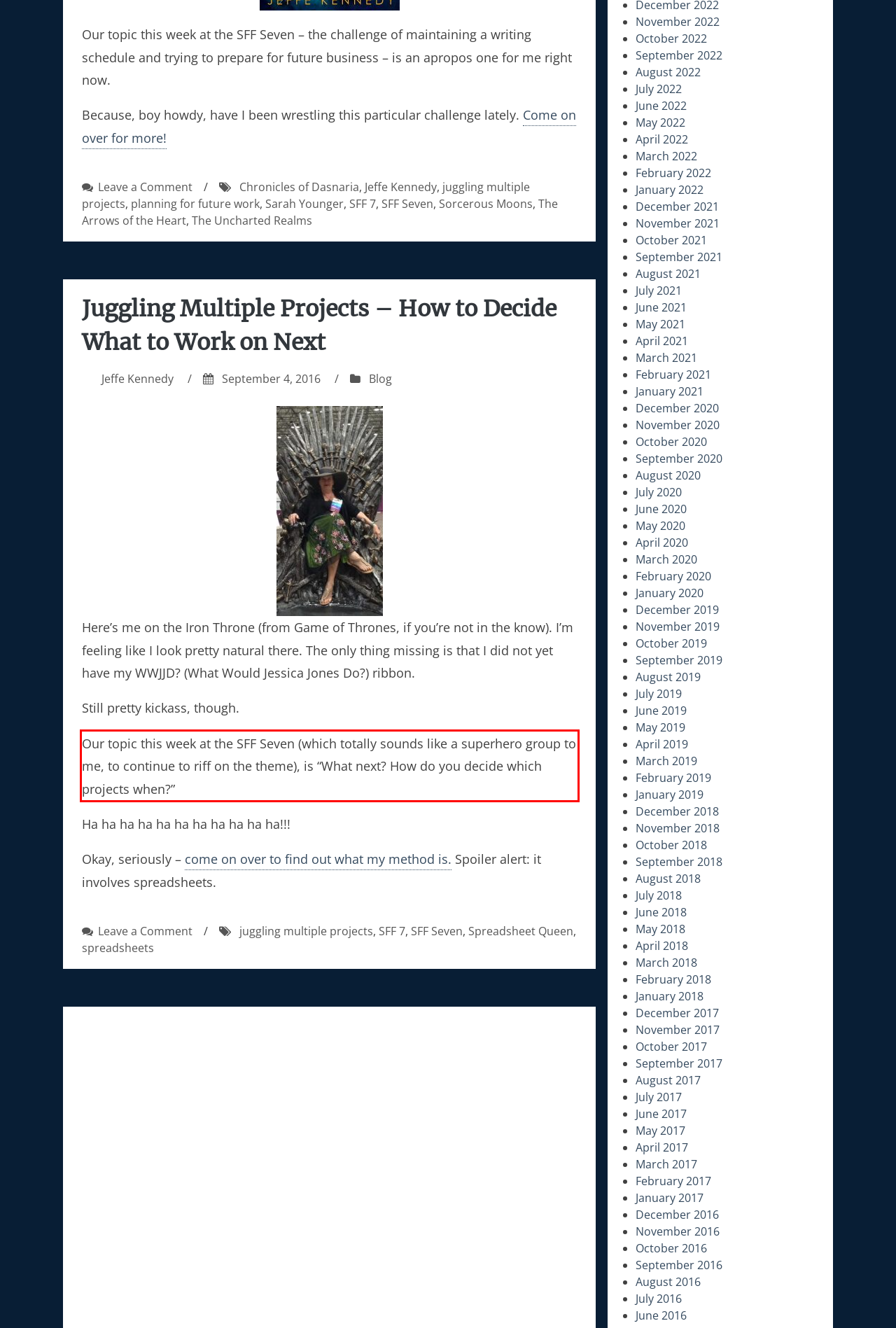View the screenshot of the webpage and identify the UI element surrounded by a red bounding box. Extract the text contained within this red bounding box.

Our topic this week at the SFF Seven (which totally sounds like a superhero group to me, to continue to riff on the theme), is “What next? How do you decide which projects when?”